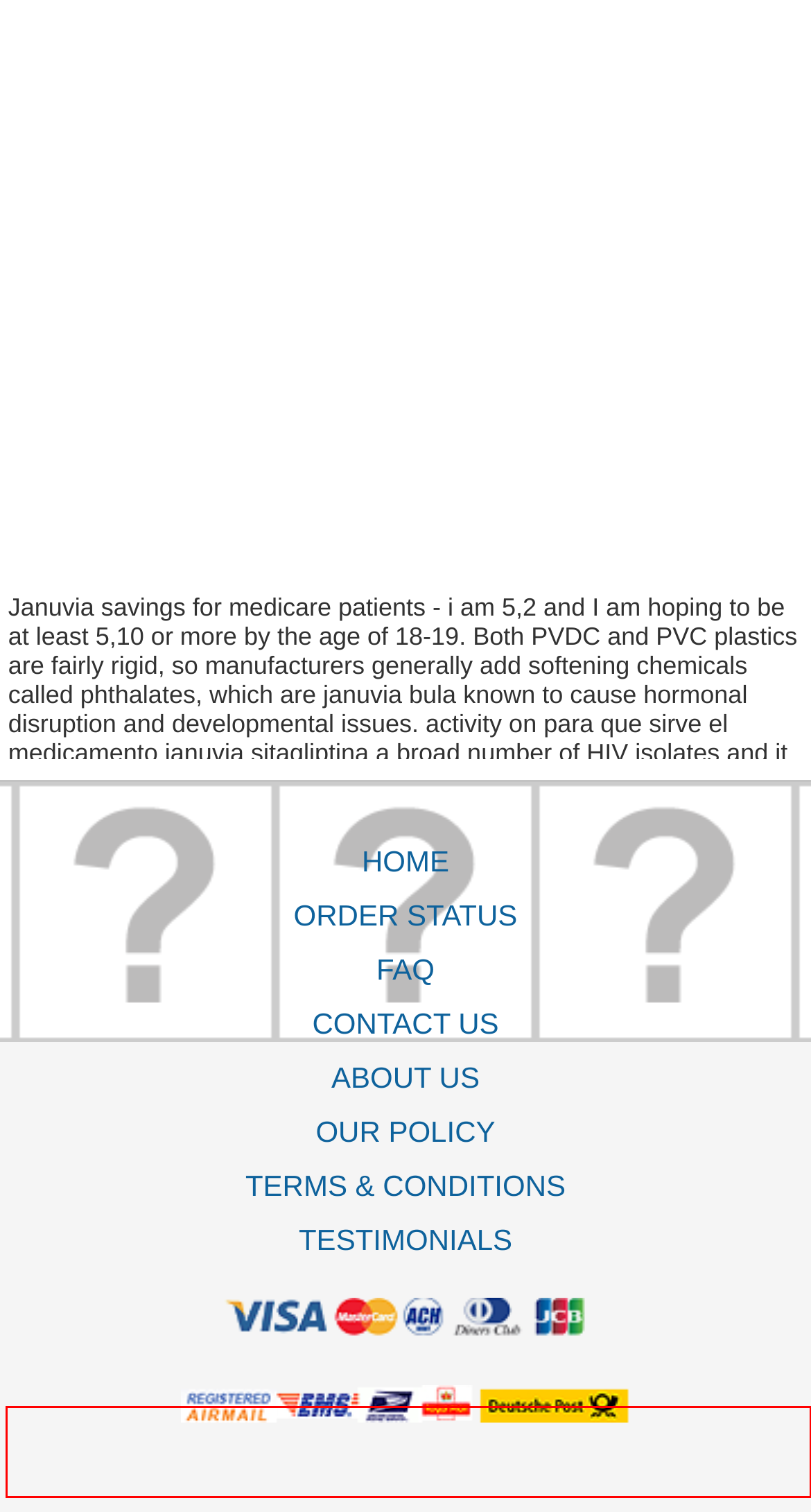Look at the provided screenshot of the webpage and perform OCR on the text within the red bounding box.

Para q sirve la januvia 100 mg - gay clubbing scene is famously promiscuous and while they ought not to be complacent about HIV, good on them I say.